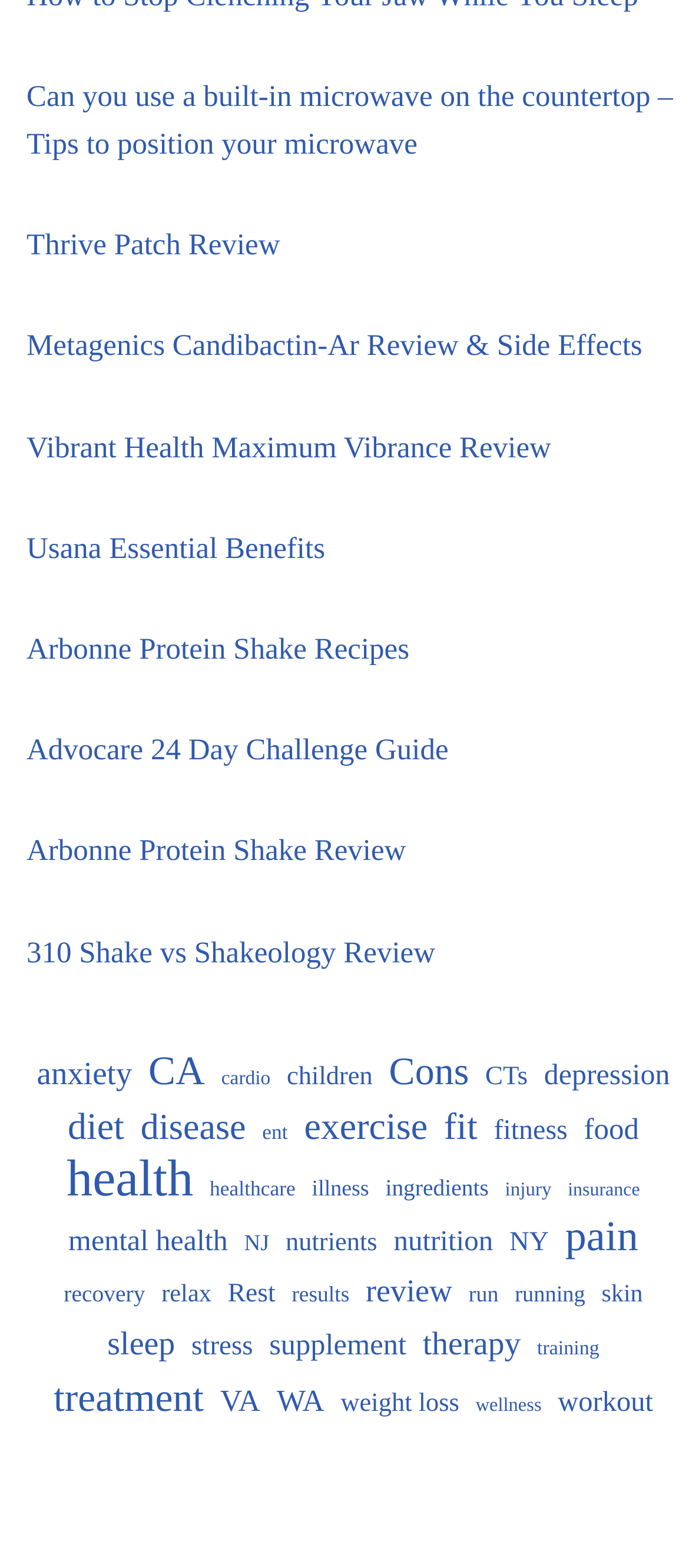Locate the bounding box coordinates of the element that needs to be clicked to carry out the instruction: "Click on the link to read the review of Thrive Patch". The coordinates should be given as four float numbers ranging from 0 to 1, i.e., [left, top, right, bottom].

[0.038, 0.145, 0.406, 0.167]